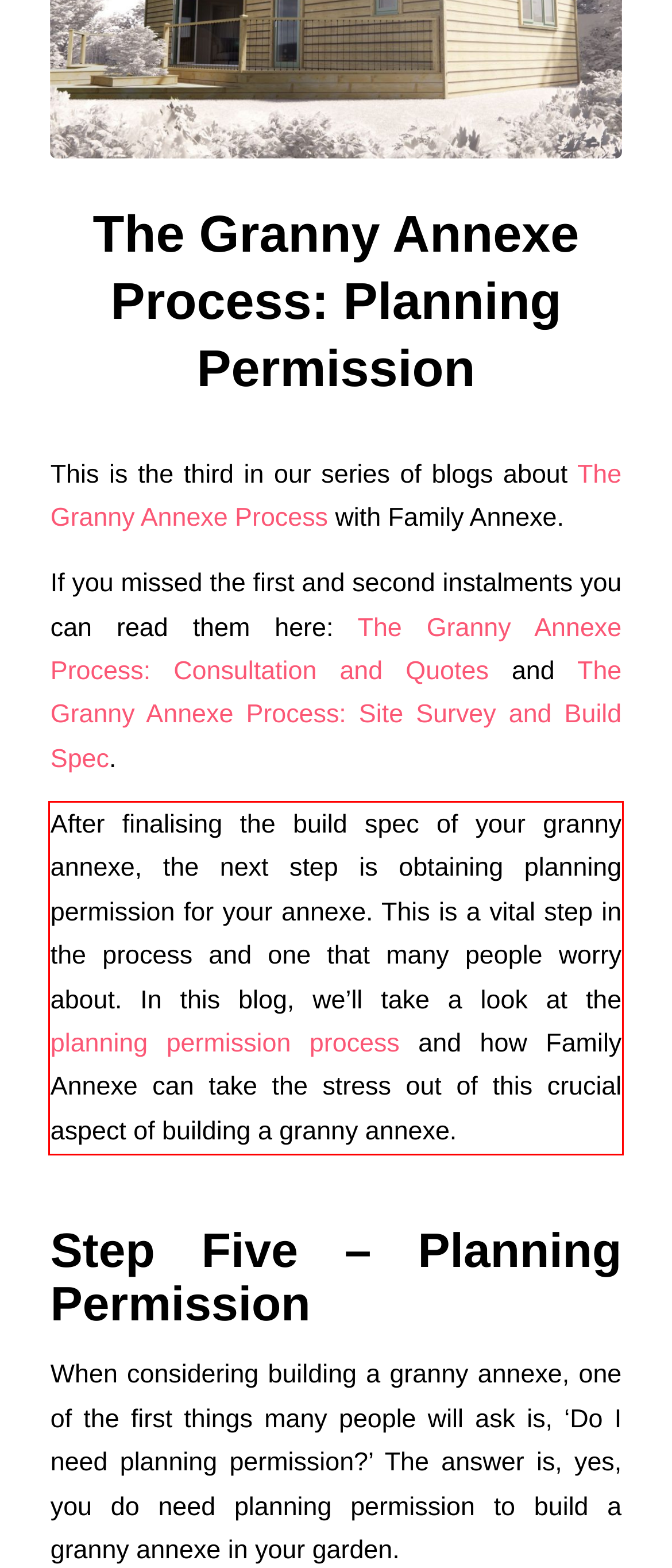Review the webpage screenshot provided, and perform OCR to extract the text from the red bounding box.

After finalising the build spec of your granny annexe, the next step is obtaining planning permission for your annexe. This is a vital step in the process and one that many people worry about. In this blog, we’ll take a look at the planning permission process and how Family Annexe can take the stress out of this crucial aspect of building a granny annexe.